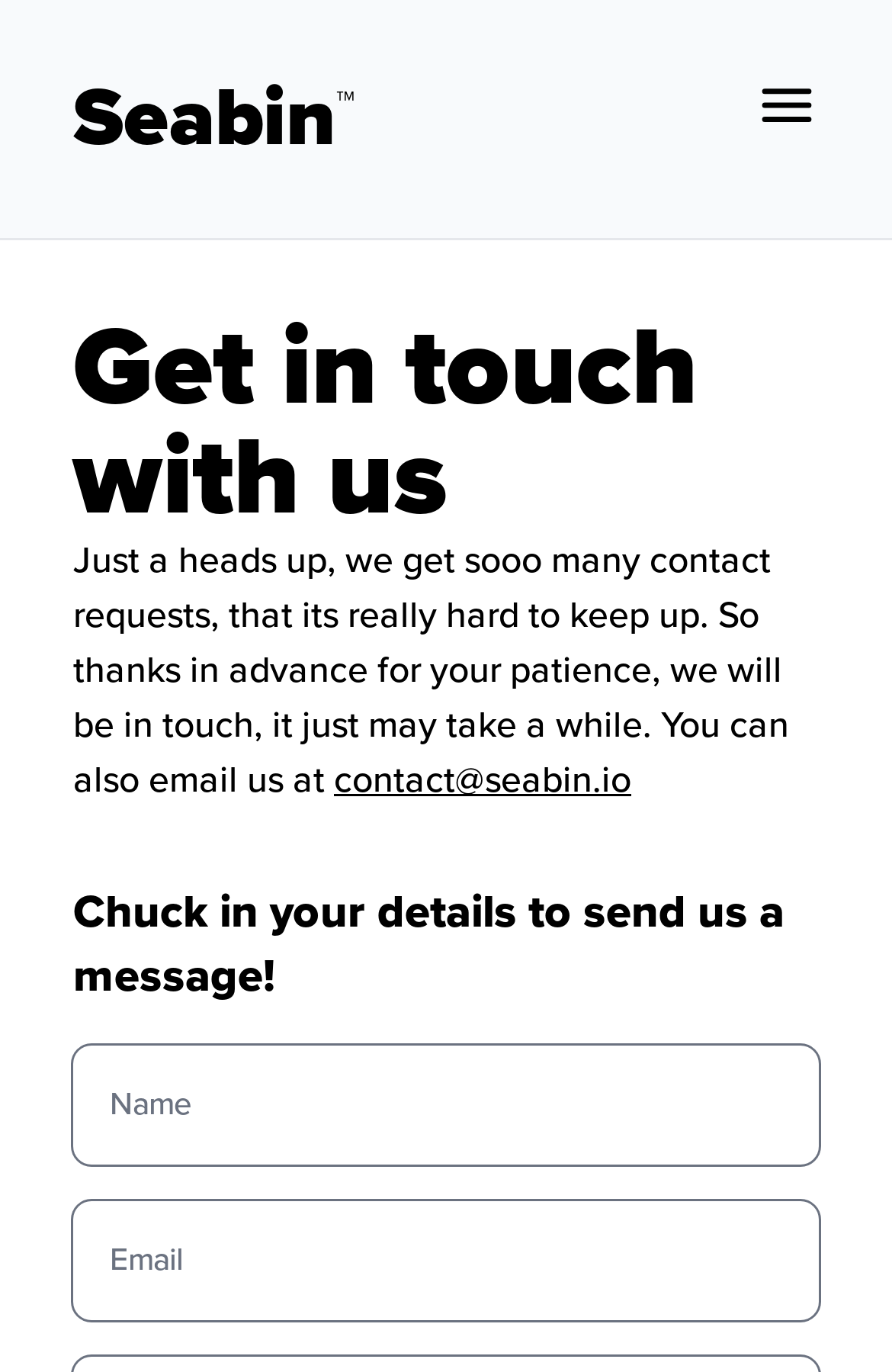What is the purpose of the 'Chuck in your details' heading?
Please give a detailed answer to the question using the information shown in the image.

The 'Chuck in your details' heading is likely a call-to-action to encourage users to fill in their details, such as name and email, to send a message to the team.